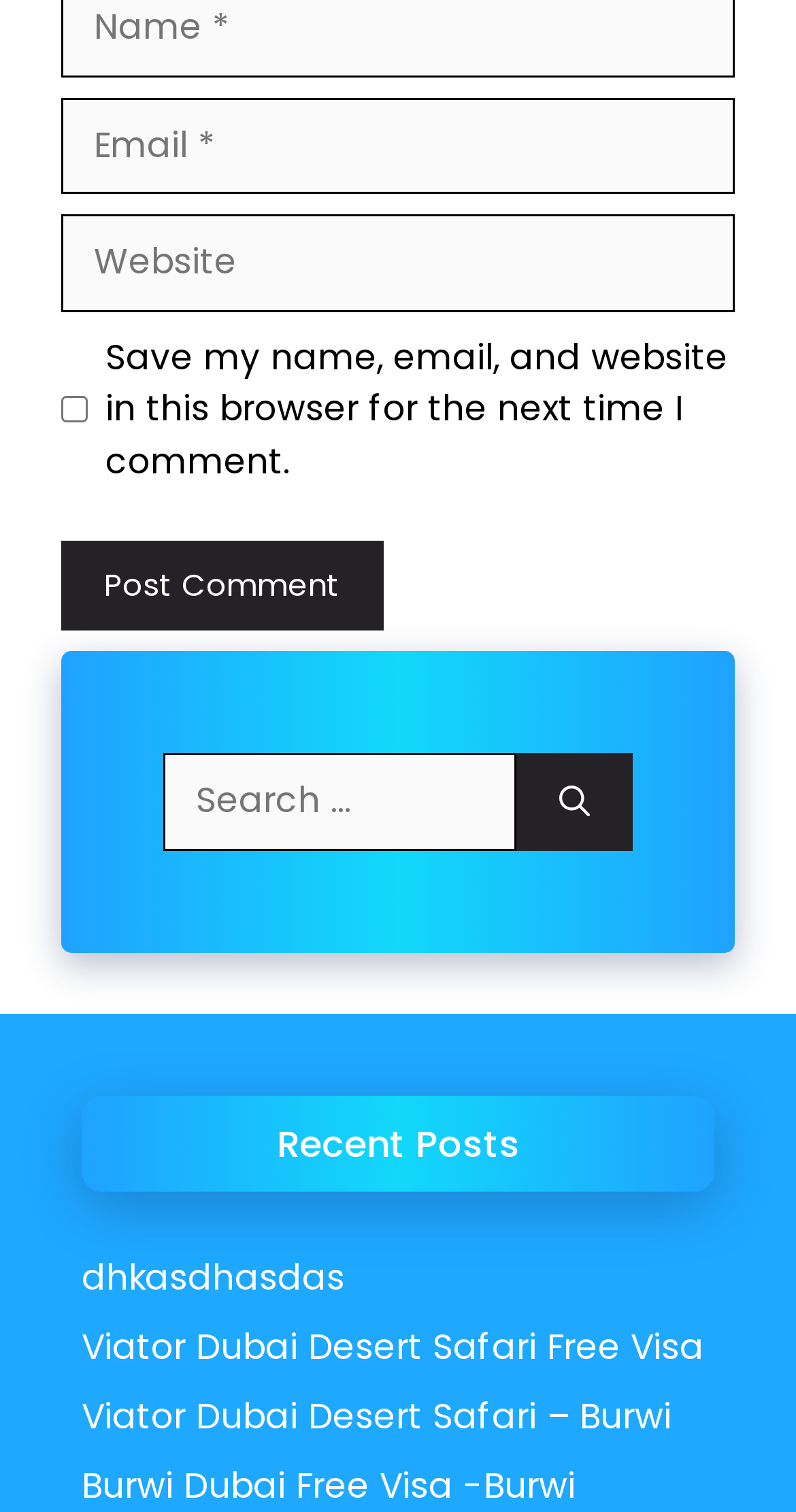Respond with a single word or phrase:
What is the function of the button next to the search box?

Search